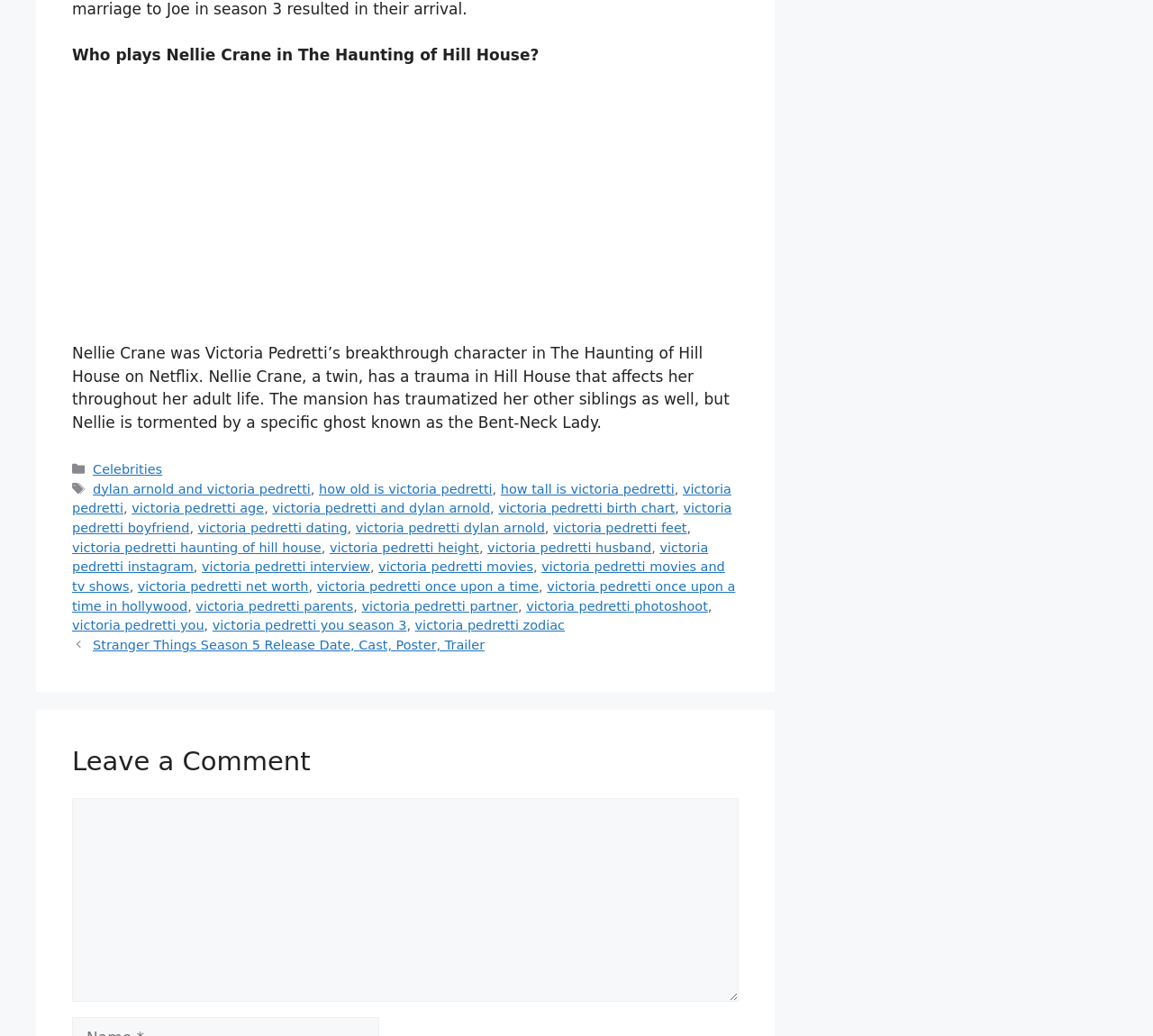Find the bounding box coordinates of the clickable area required to complete the following action: "Read the article about Nellie Crane in The Haunting of Hill House".

[0.062, 0.044, 0.467, 0.062]